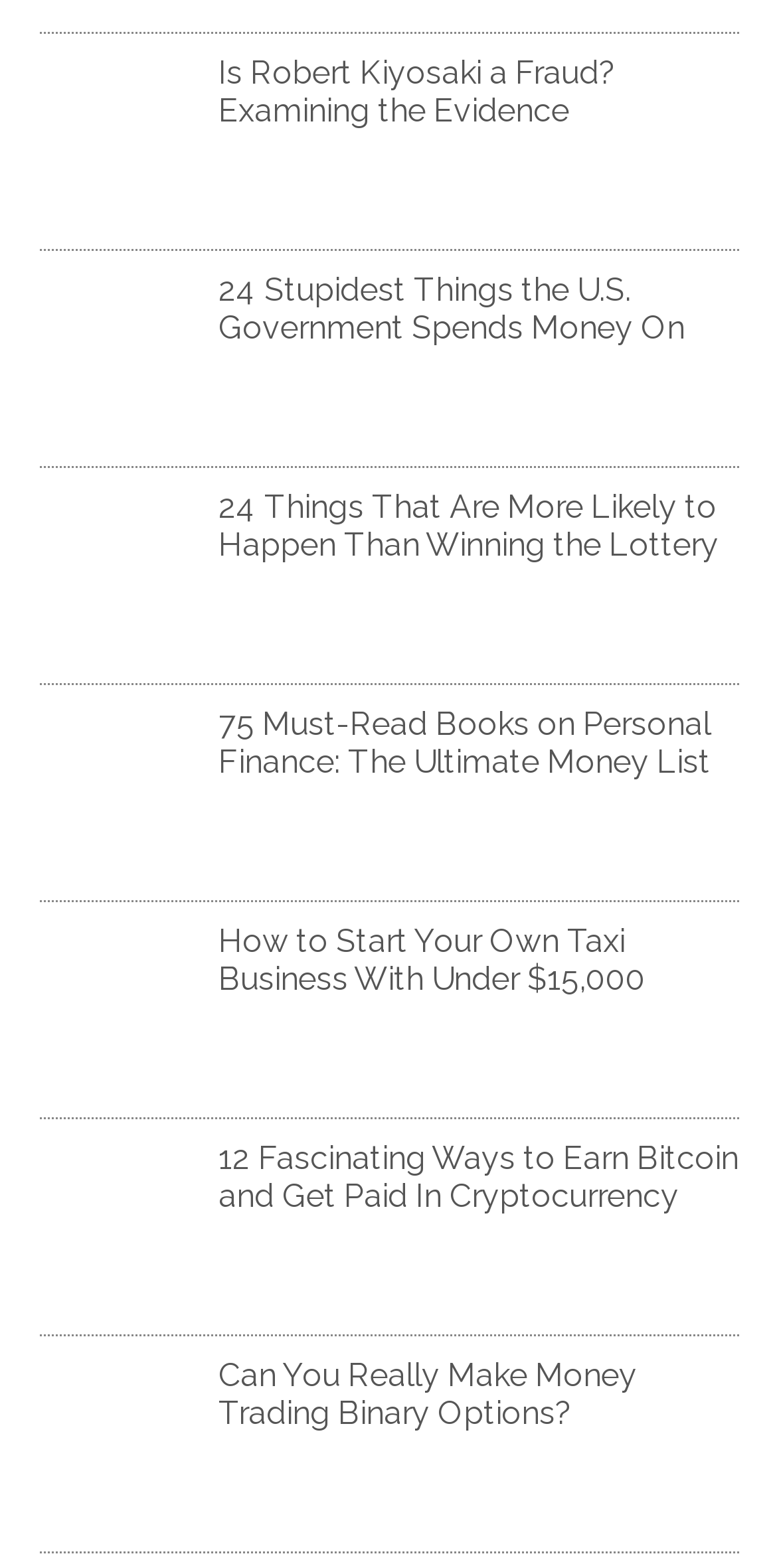How many links are on this webpage?
Refer to the image and provide a one-word or short phrase answer.

9